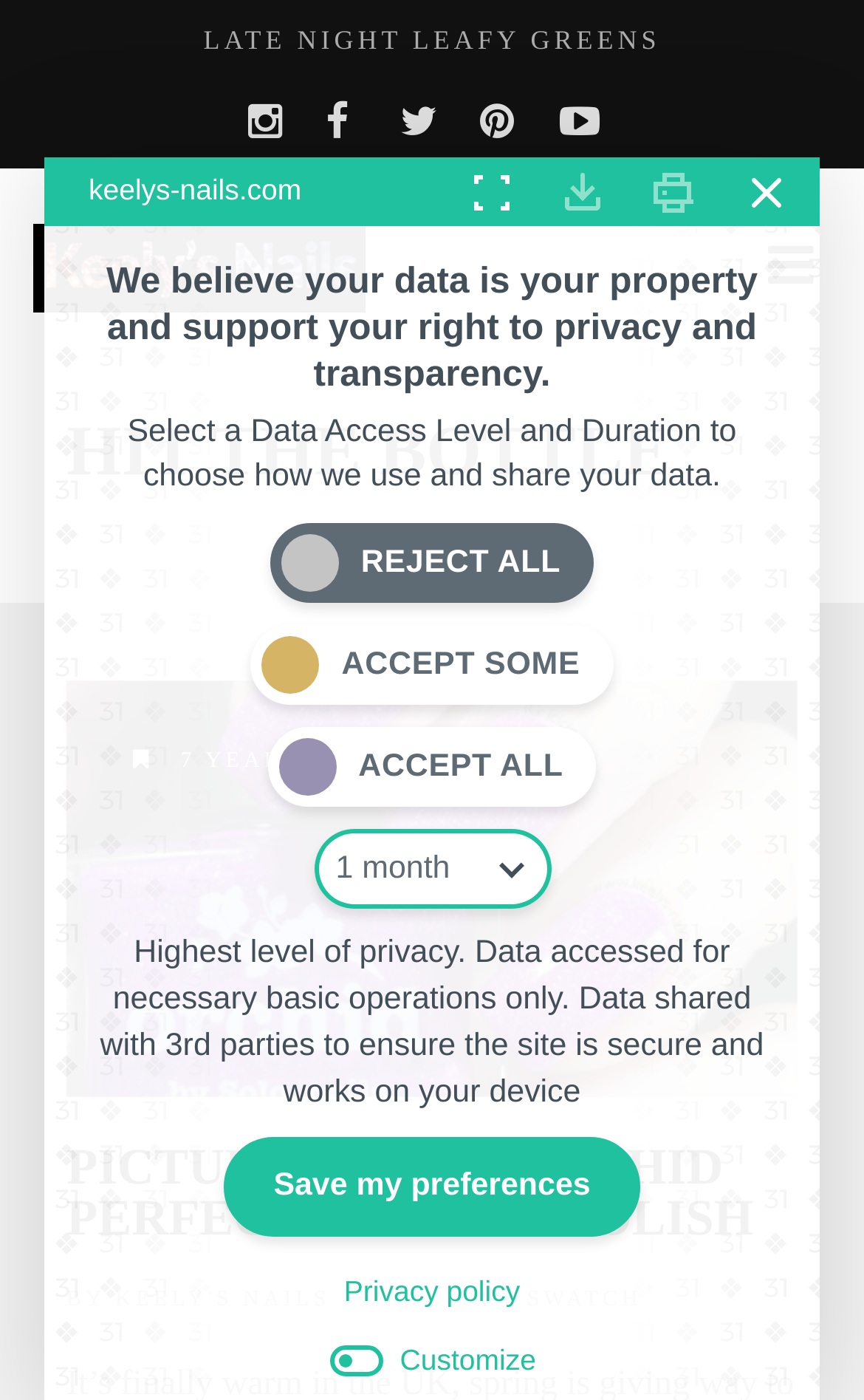Find the bounding box coordinates for the area that should be clicked to accomplish the instruction: "Save my preferences".

[0.26, 0.813, 0.74, 0.884]